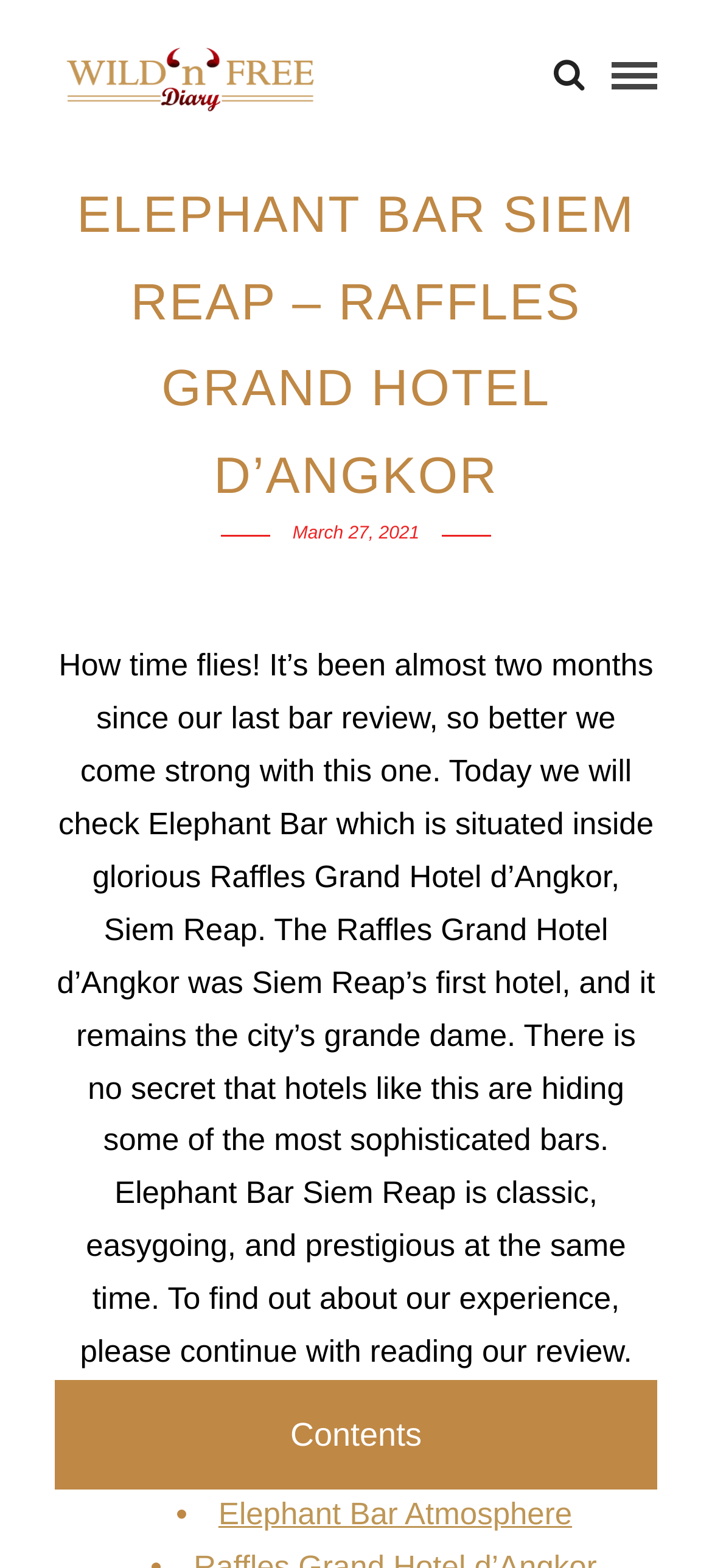What is the name of the hotel where Elephant Bar is located?
Look at the screenshot and provide an in-depth answer.

By analyzing the webpage, I found the heading 'ELEPHANT BAR SIEM REAP – RAFFLES GRAND HOTEL D’angkor' which indicates that Elephant Bar is situated inside Raffles Grand Hotel d’Angkor.